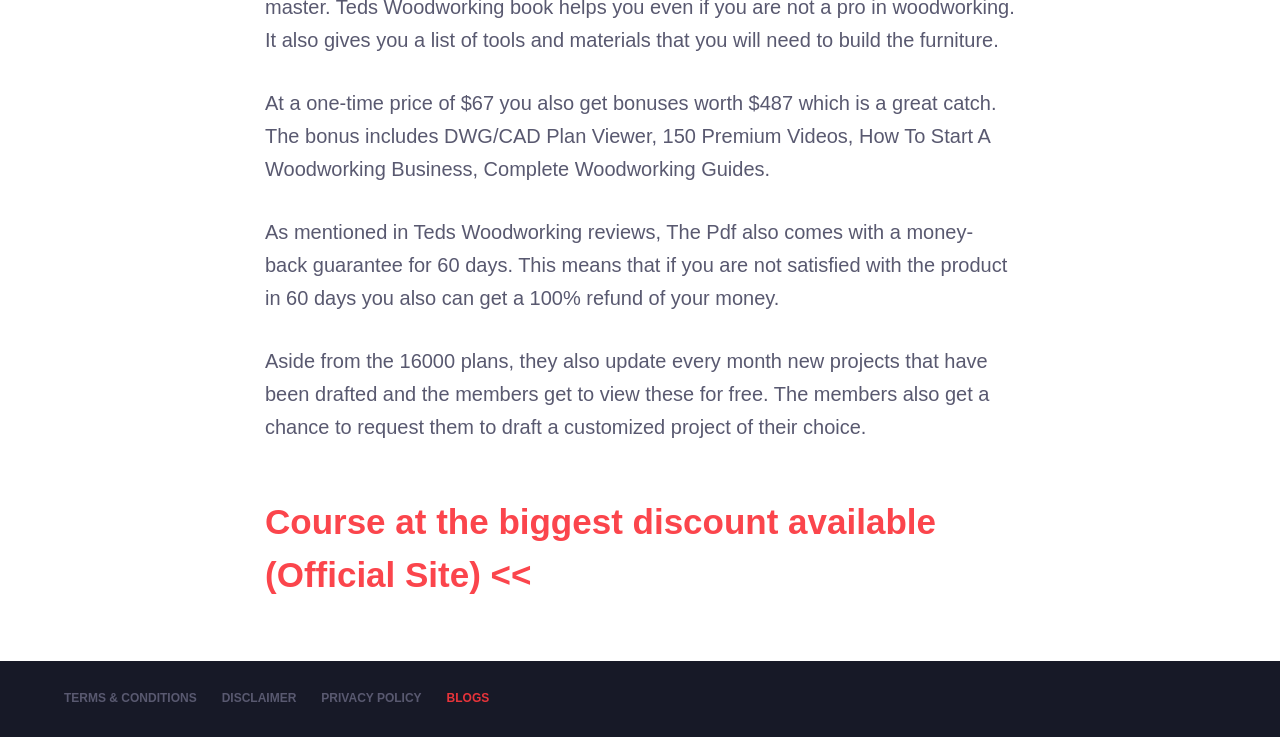What are the footer menu links?
Please provide a comprehensive and detailed answer to the question.

The footer menu links are navigation links located at the bottom of the webpage, which include TERMS & CONDITIONS, DISCLAIMER, PRIVACY POLICY, and BLOGS.